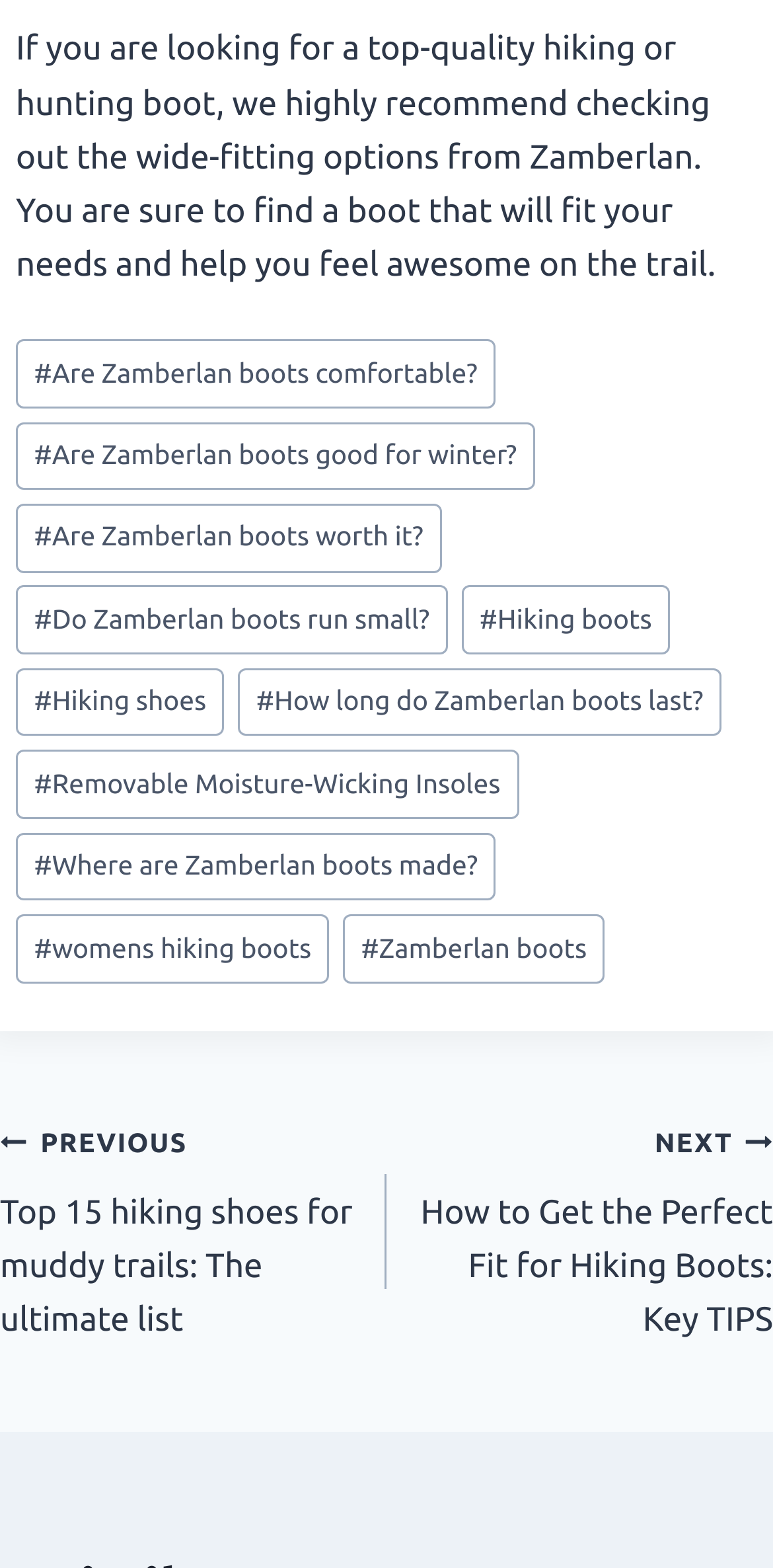Please identify the bounding box coordinates of the area that needs to be clicked to fulfill the following instruction: "View 'PREVIOUS Top 15 hiking shoes for muddy trails: The ultimate list'."

[0.0, 0.711, 0.5, 0.859]